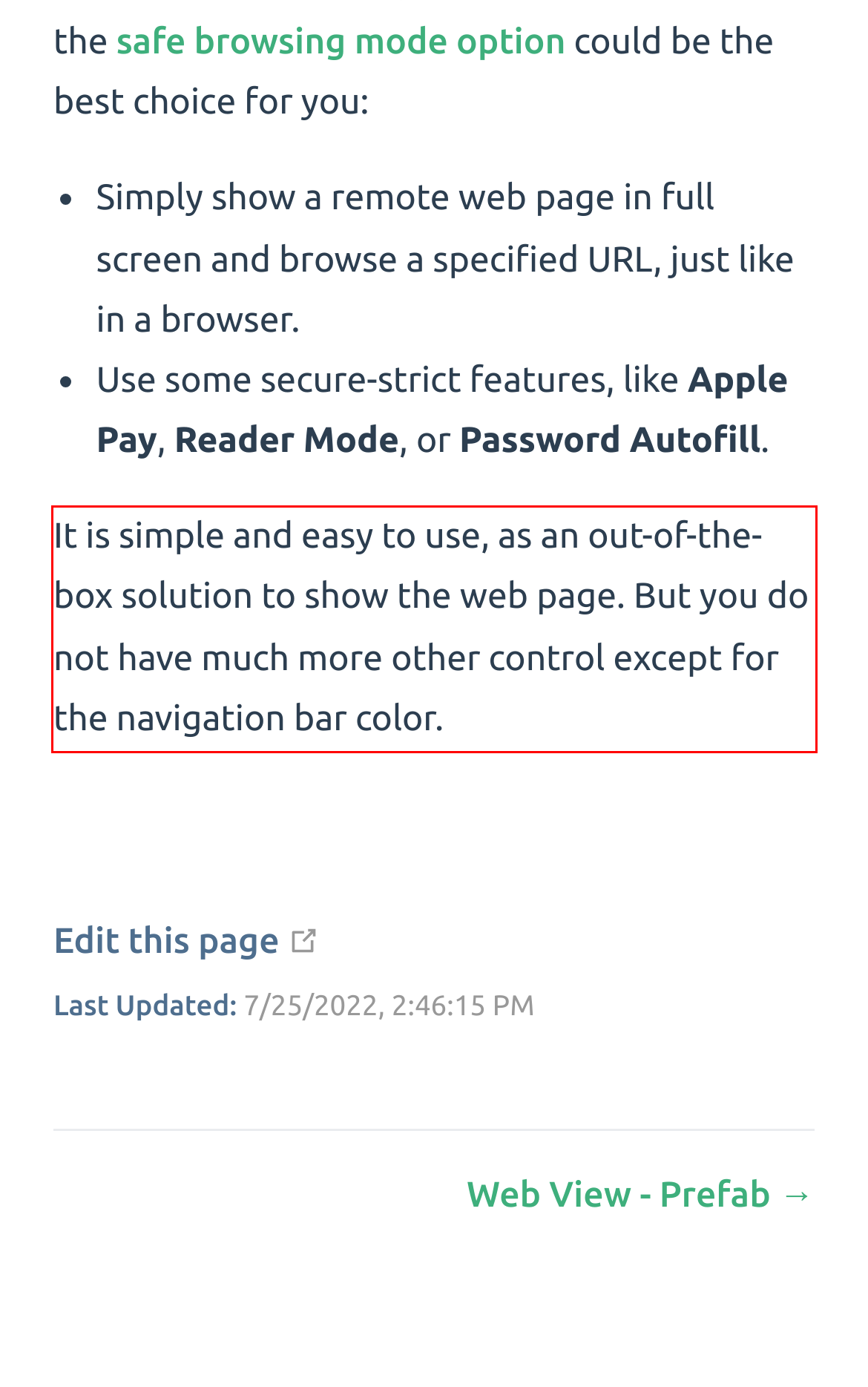Locate the red bounding box in the provided webpage screenshot and use OCR to determine the text content inside it.

It is simple and easy to use, as an out-of-the-box solution to show the web page. But you do not have much more other control except for the navigation bar color.